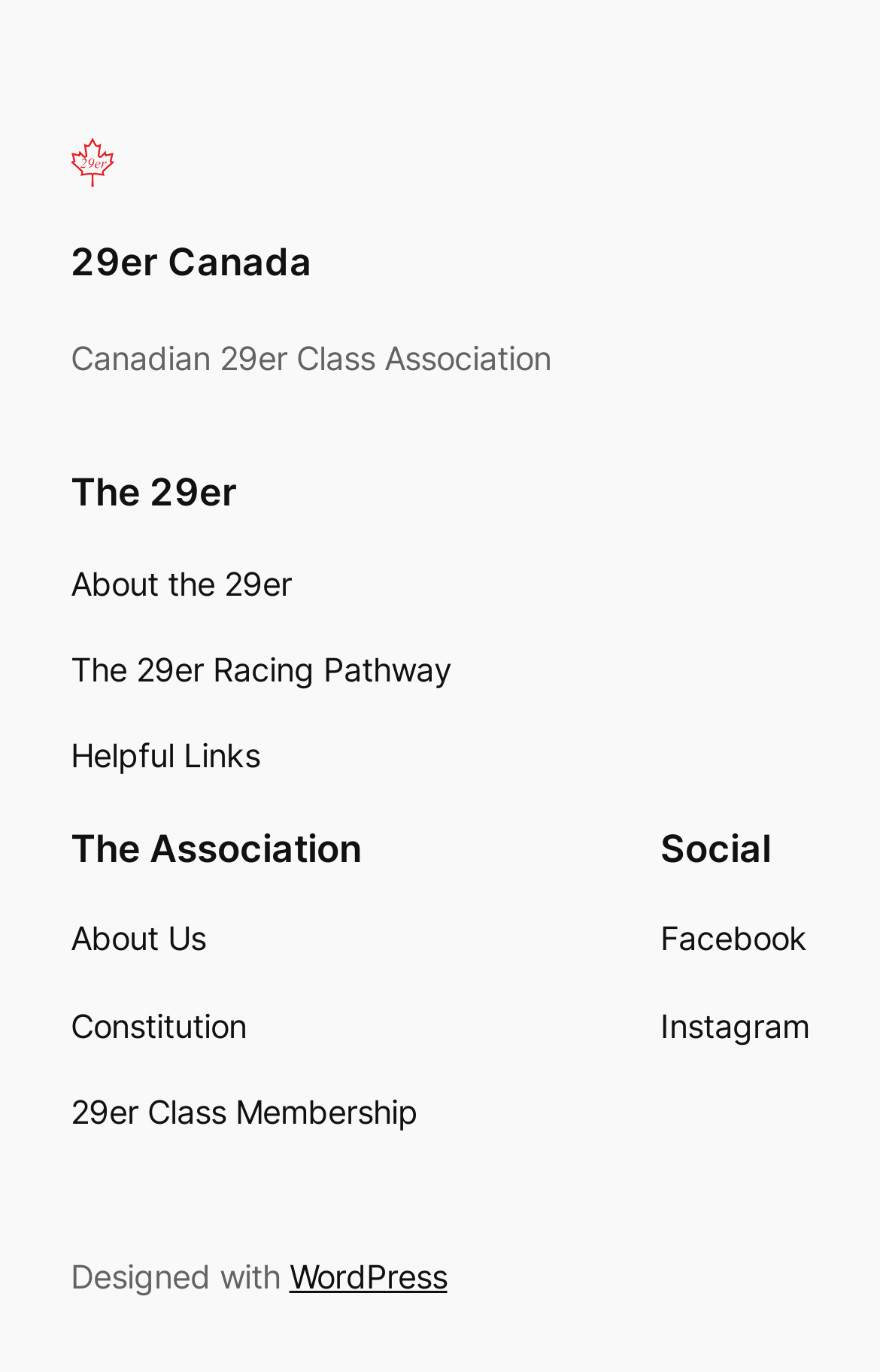Determine the bounding box coordinates of the UI element described by: "About Us".

[0.08, 0.667, 0.234, 0.703]